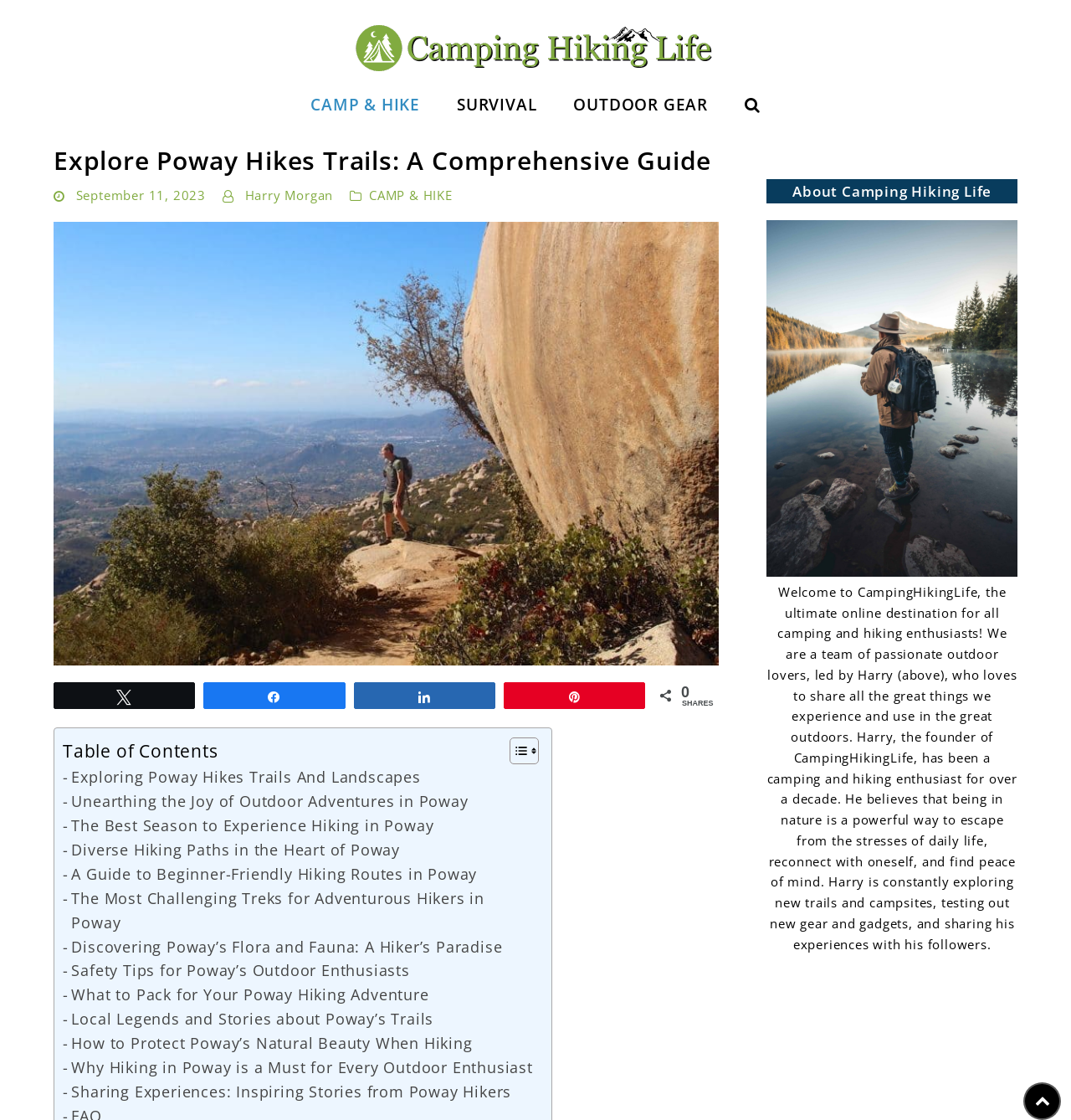What is the name of the website?
Answer with a single word or phrase, using the screenshot for reference.

Camping Hiking Life